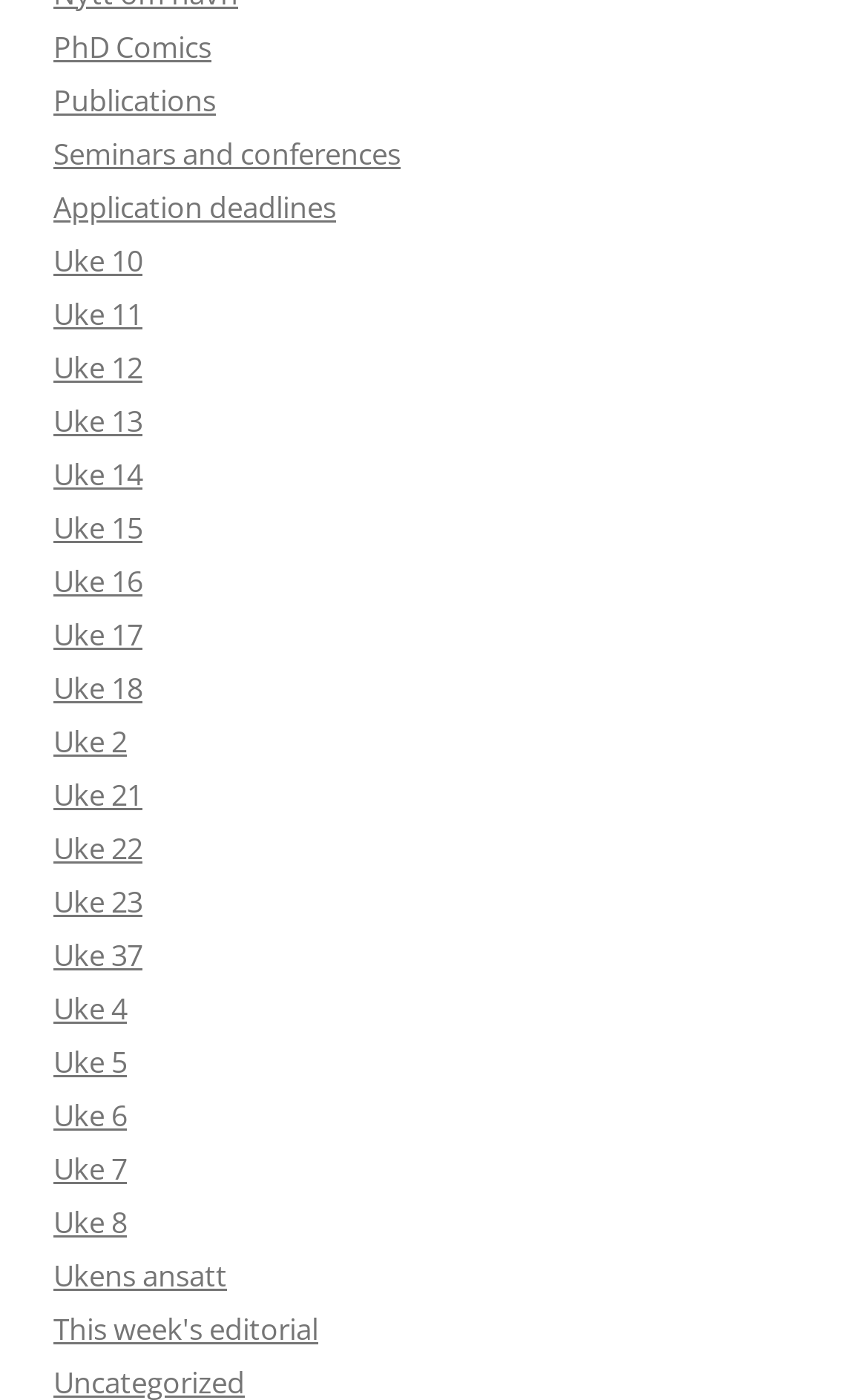Please determine the bounding box coordinates of the area that needs to be clicked to complete this task: 'Check Ukens ansatt'. The coordinates must be four float numbers between 0 and 1, formatted as [left, top, right, bottom].

[0.062, 0.896, 0.262, 0.925]